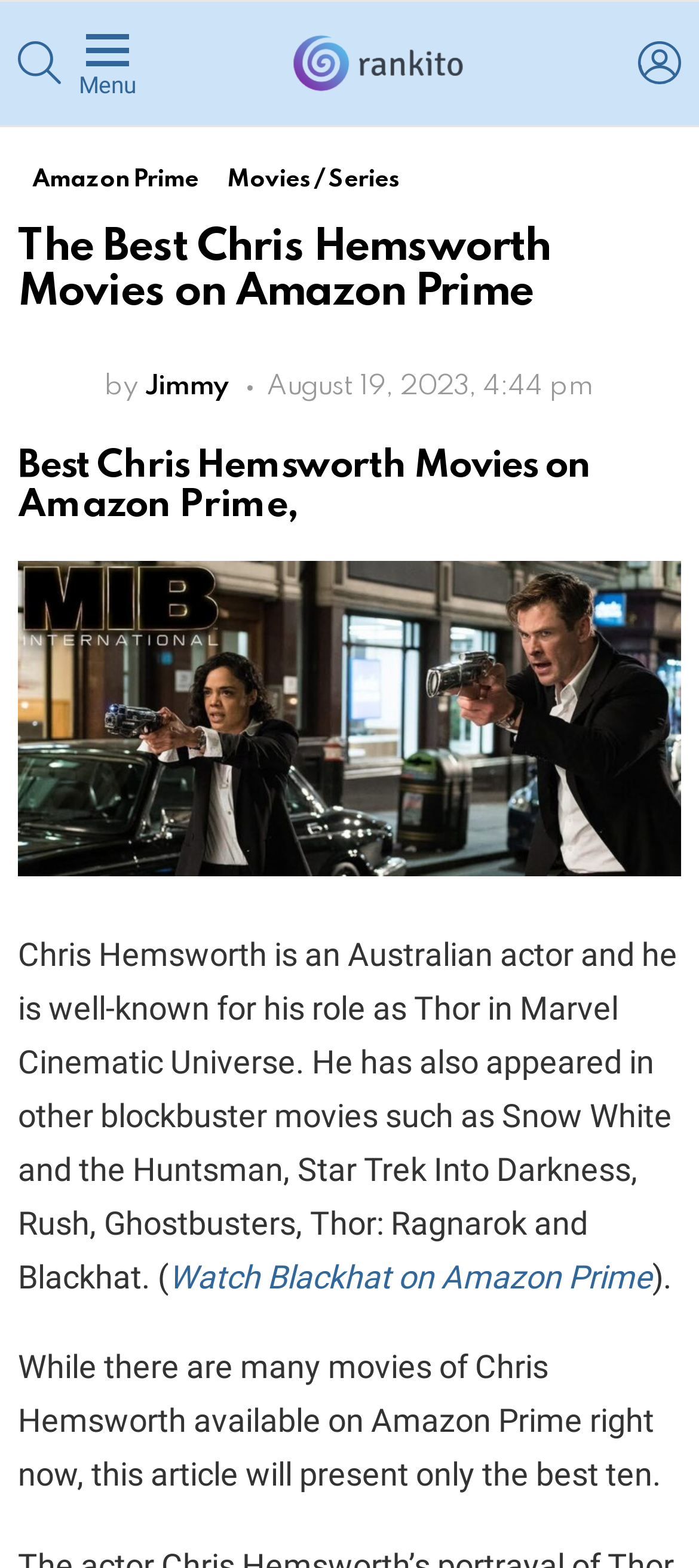Explain the webpage's design and content in an elaborate manner.

The webpage is about the best Chris Hemsworth movies available on Amazon Prime. At the top left, there is a search icon and a menu icon, followed by the website's logo, "Rankito", which is an image. On the top right, there is a login button.

Below the top navigation, there is a header section that contains links to "Amazon Prime" and "Movies / Series", as well as the title of the webpage, "The Best Chris Hemsworth Movies on Amazon Prime". The title is followed by the author's name, "Jimmy", and the publication date, "August 19, 2023, 4:44 pm".

The main content of the webpage starts with a heading that repeats the title, followed by an image related to Chris Hemsworth movies. There is a brief introduction to Chris Hemsworth, mentioning his role as Thor and other notable movies he has appeared in. The introduction is followed by a link to watch one of his movies, "Blackhat", on Amazon Prime.

The webpage then presents the main purpose of the article, which is to list the top ten Chris Hemsworth movies available on Amazon Prime.